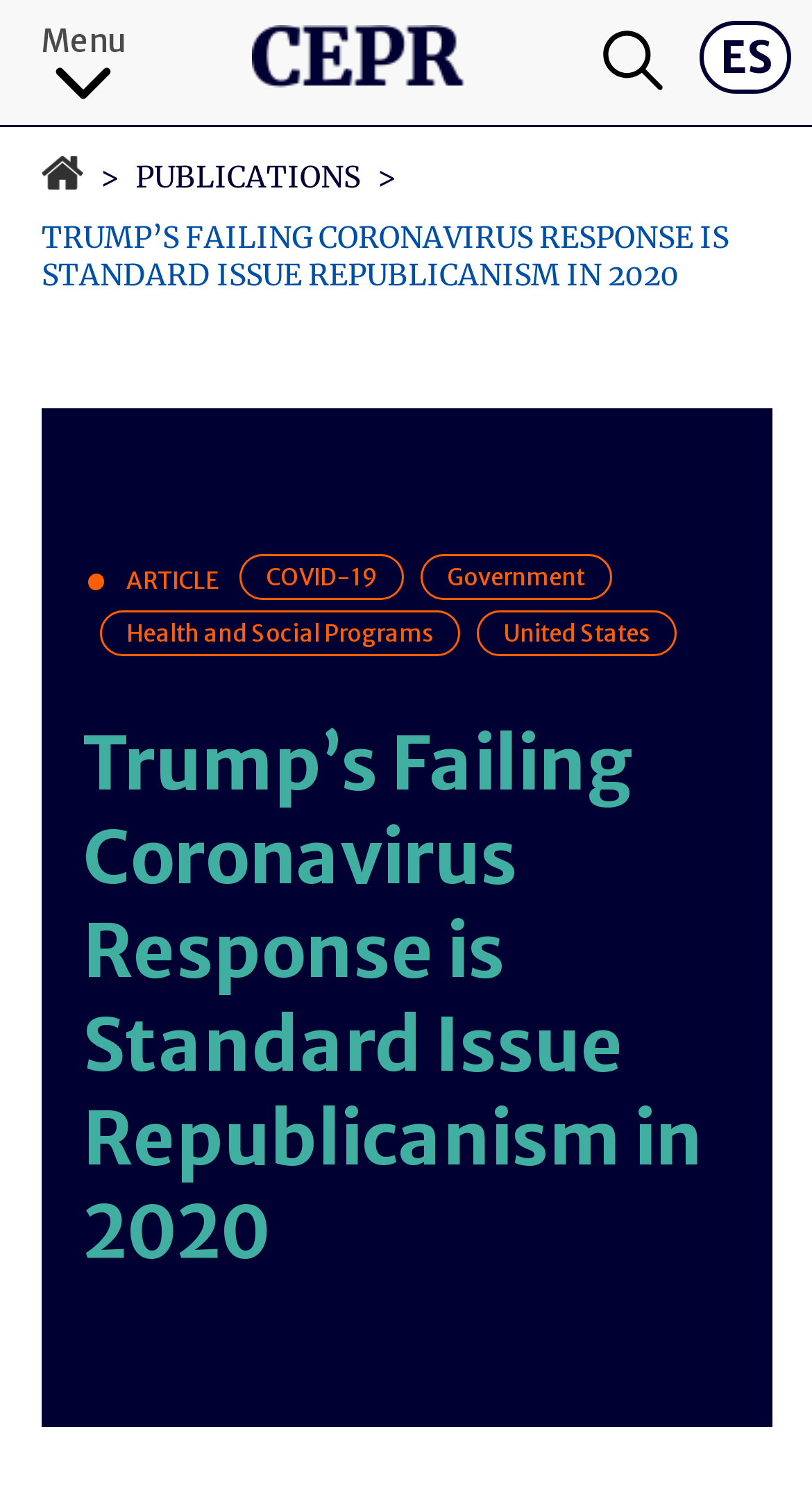Using the element description provided, determine the bounding box coordinates in the format (top-left x, top-left y, bottom-right x, bottom-right y). Ensure that all values are floating point numbers between 0 and 1. Element description: Publications

[0.167, 0.106, 0.444, 0.131]